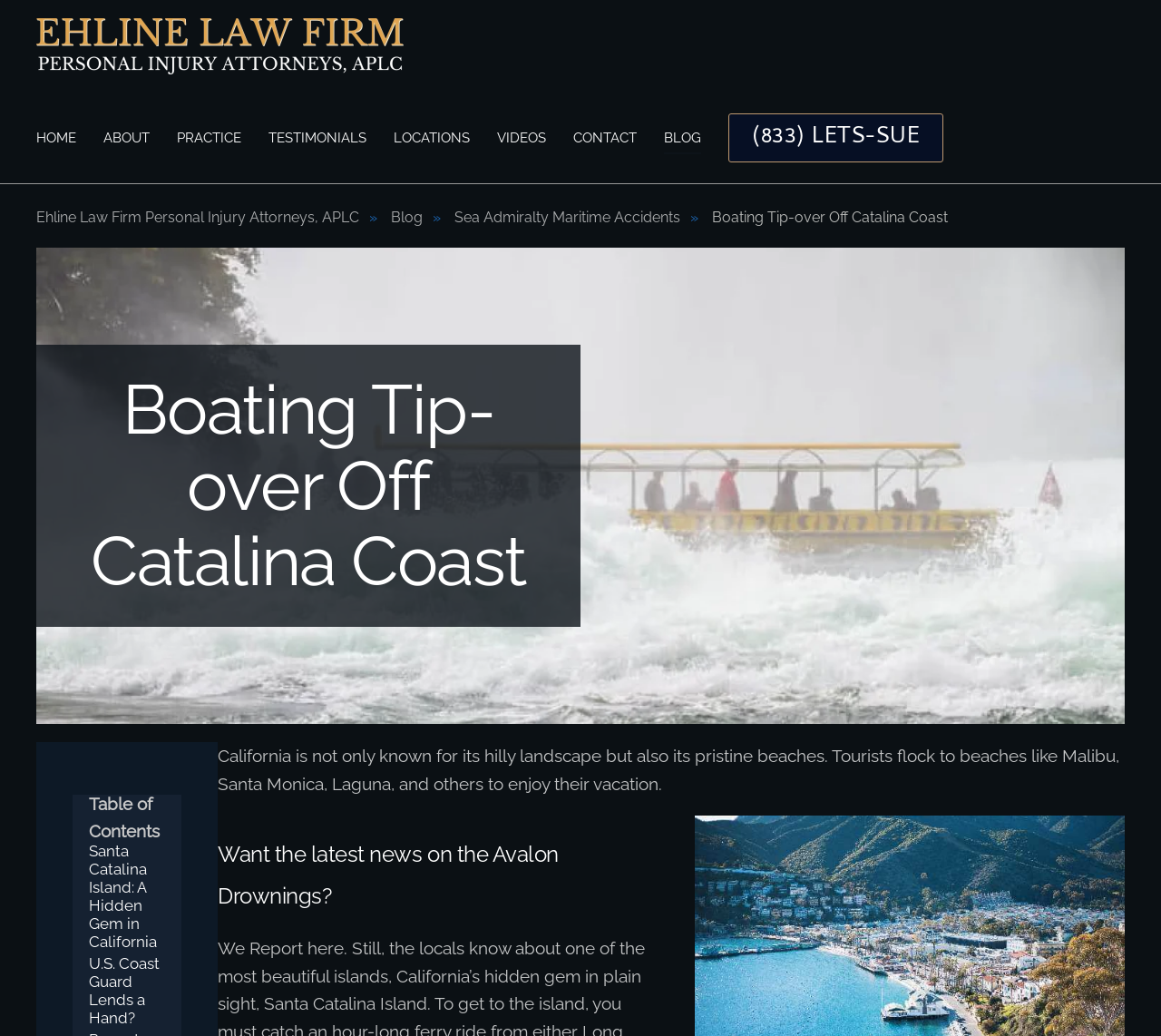Given the description of the UI element: "(833) LETS-SUE", predict the bounding box coordinates in the form of [left, top, right, bottom], with each value being a float between 0 and 1.

[0.627, 0.109, 0.813, 0.157]